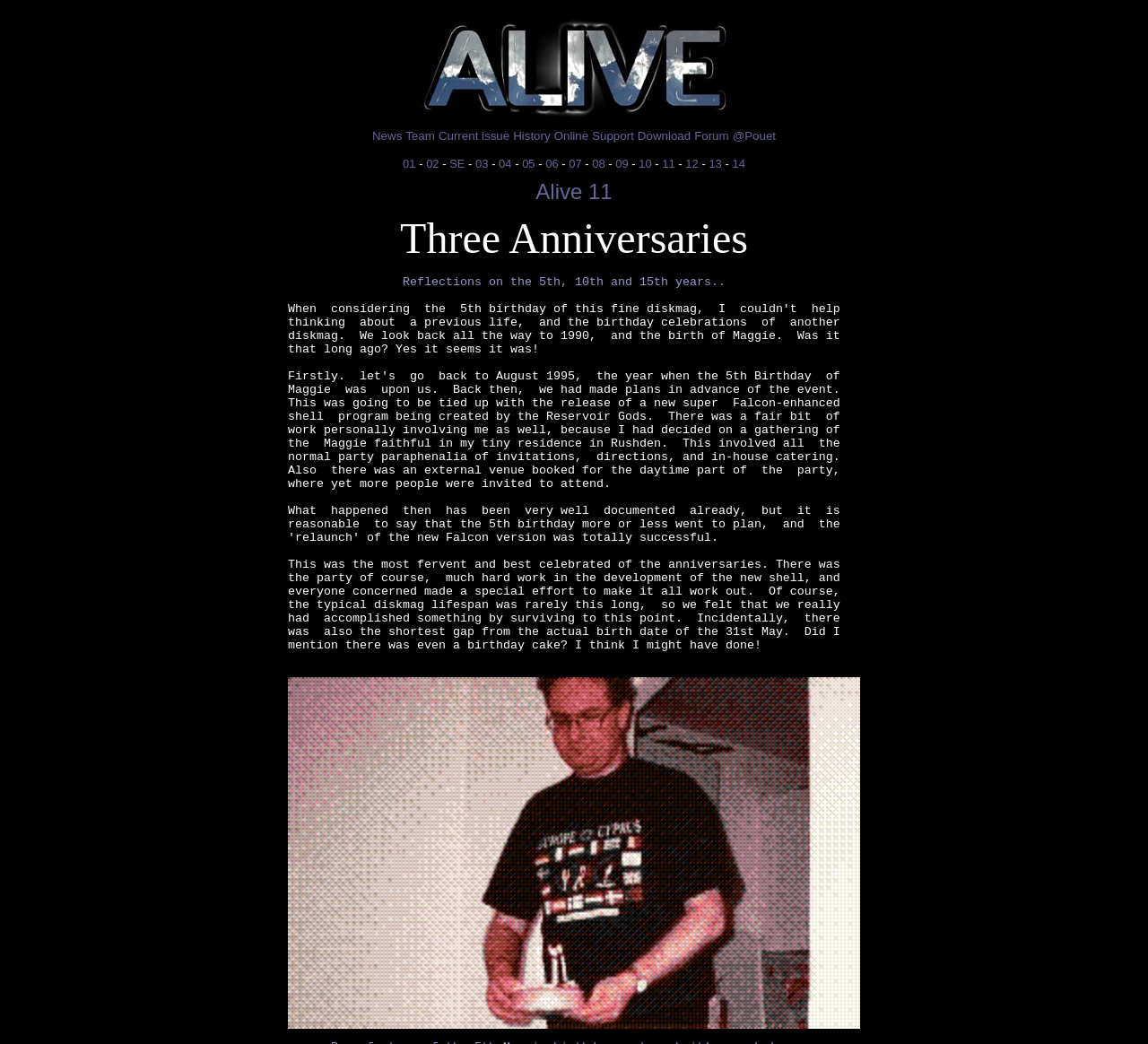Indicate the bounding box coordinates of the element that needs to be clicked to satisfy the following instruction: "Click on News". The coordinates should be four float numbers between 0 and 1, i.e., [left, top, right, bottom].

[0.323, 0.123, 0.351, 0.137]